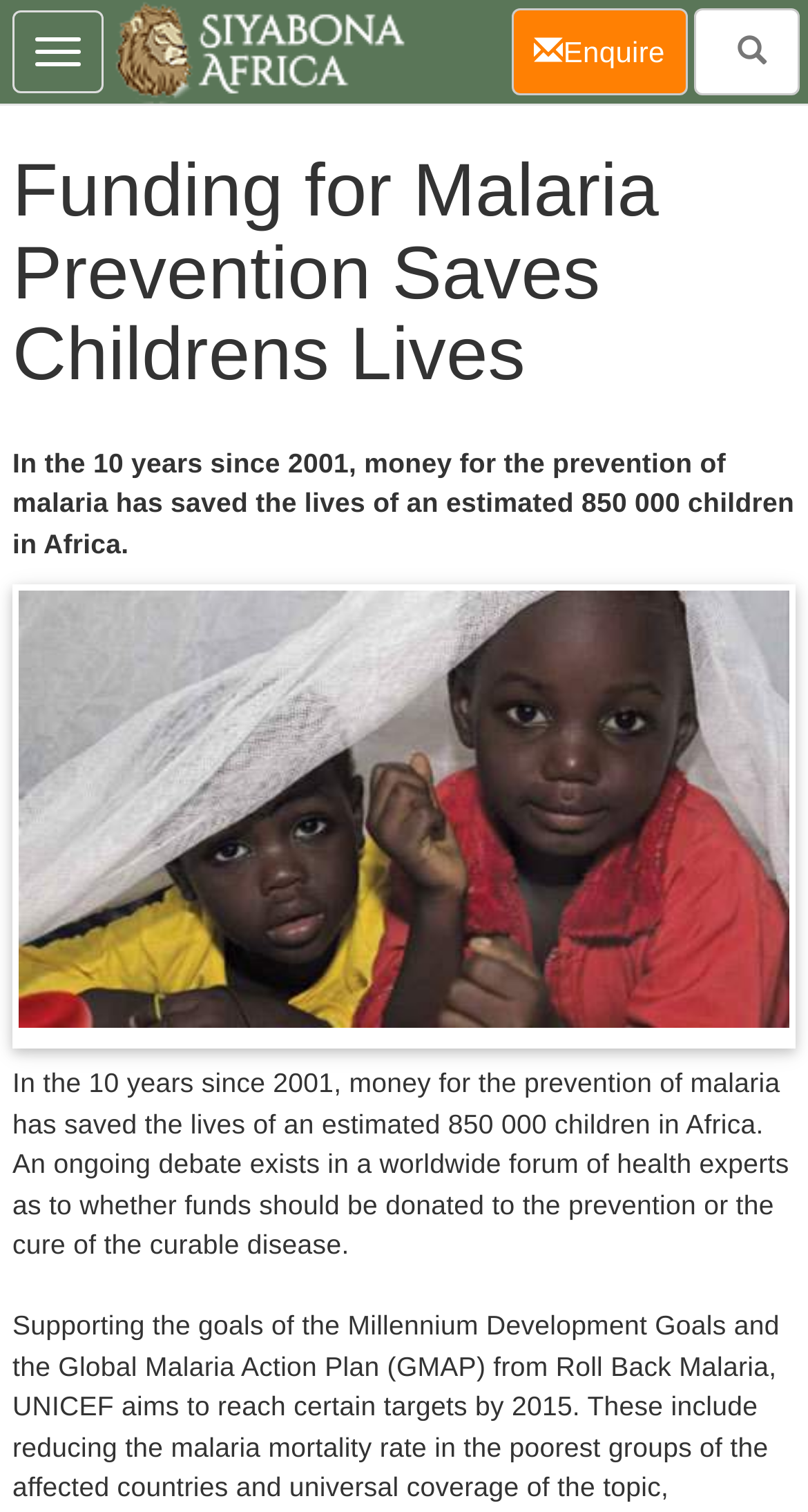Is the navigation bar expanded?
Respond with a short answer, either a single word or a phrase, based on the image.

False